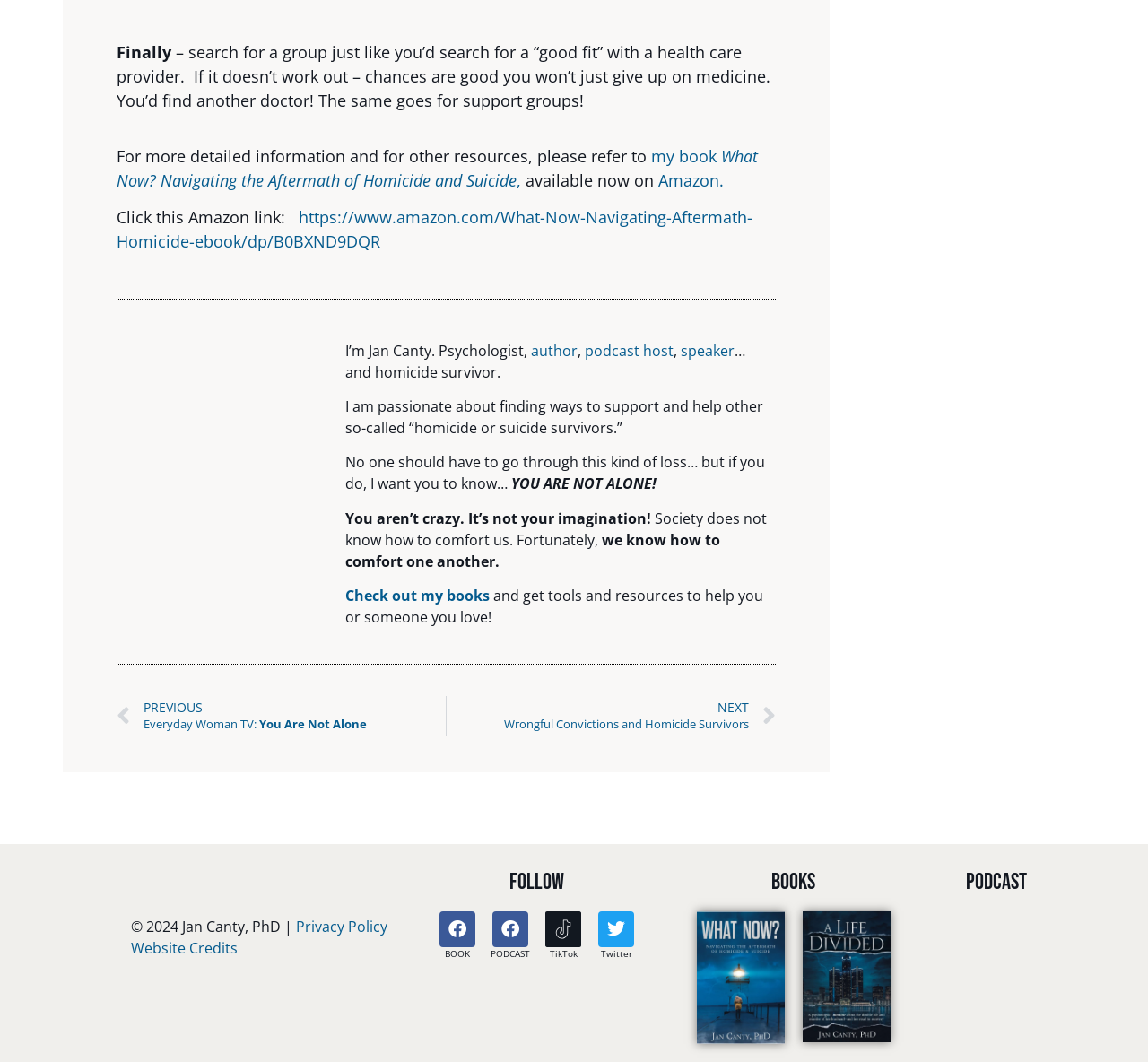Could you locate the bounding box coordinates for the section that should be clicked to accomplish this task: "Visit the Amazon page".

[0.573, 0.159, 0.63, 0.18]